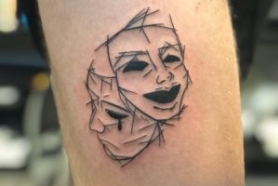Give a one-word or one-phrase response to the question:
What emotions are conveyed by the two faces?

Joy and sorrow